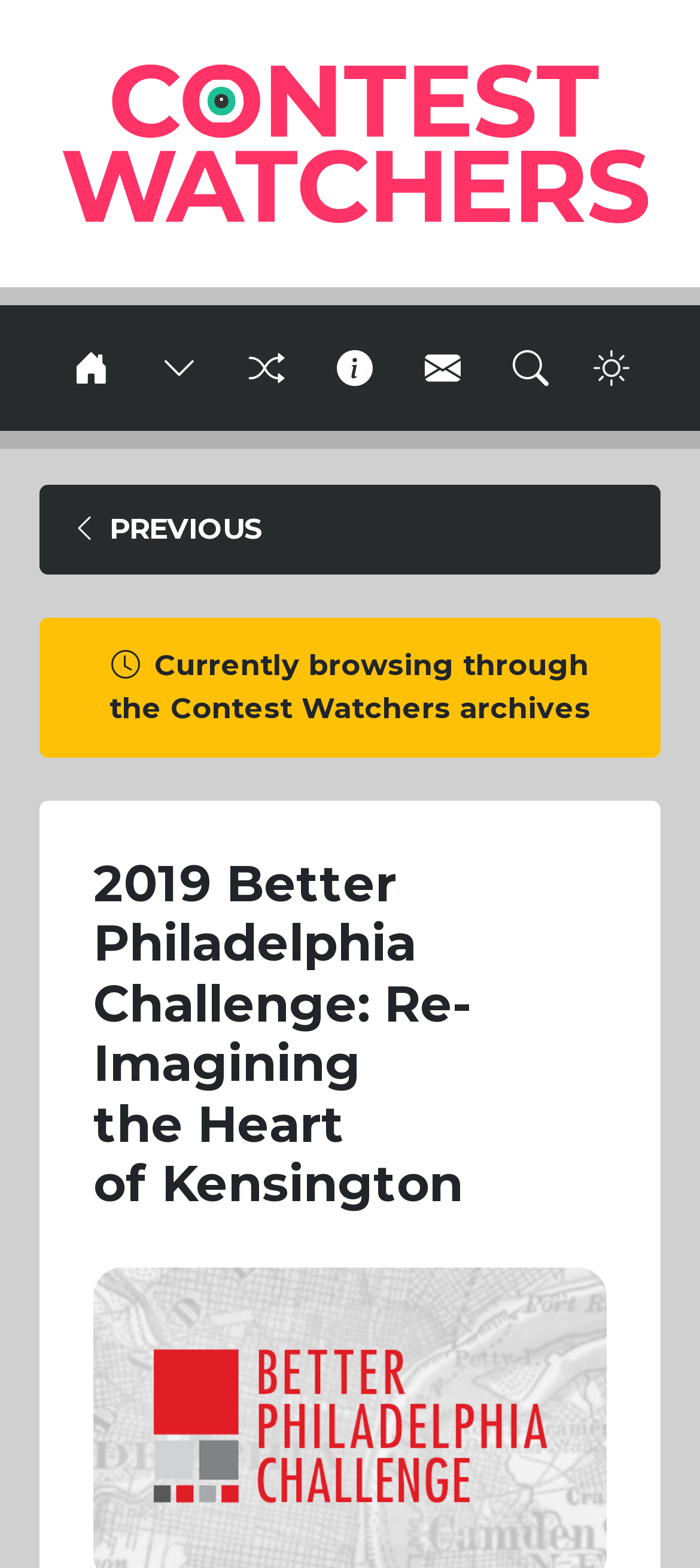Locate the bounding box coordinates of the element's region that should be clicked to carry out the following instruction: "go to 2019 Better Philadelphia Challenge page". The coordinates need to be four float numbers between 0 and 1, i.e., [left, top, right, bottom].

[0.133, 0.545, 0.867, 0.775]